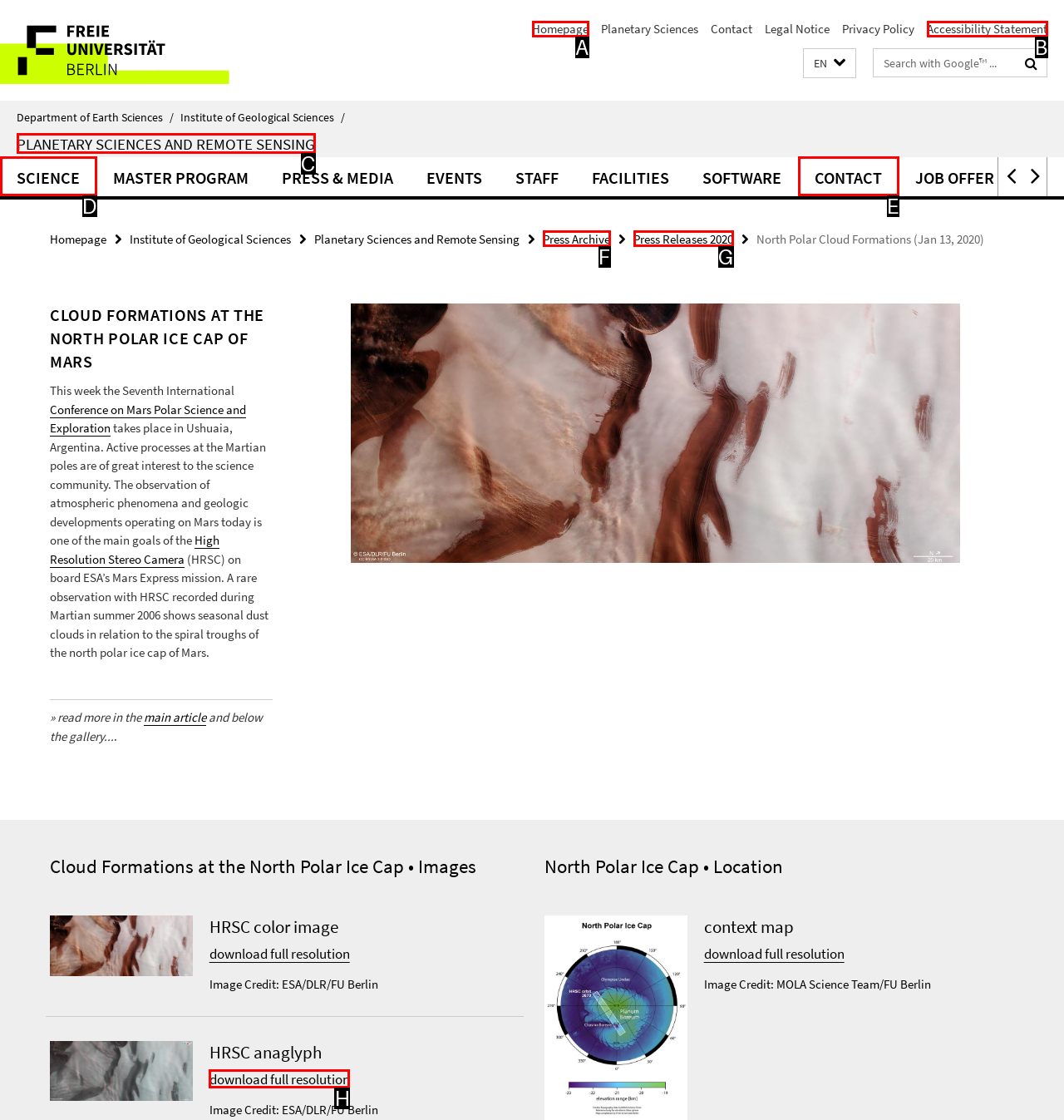Select the correct option based on the description: Science
Answer directly with the option’s letter.

D